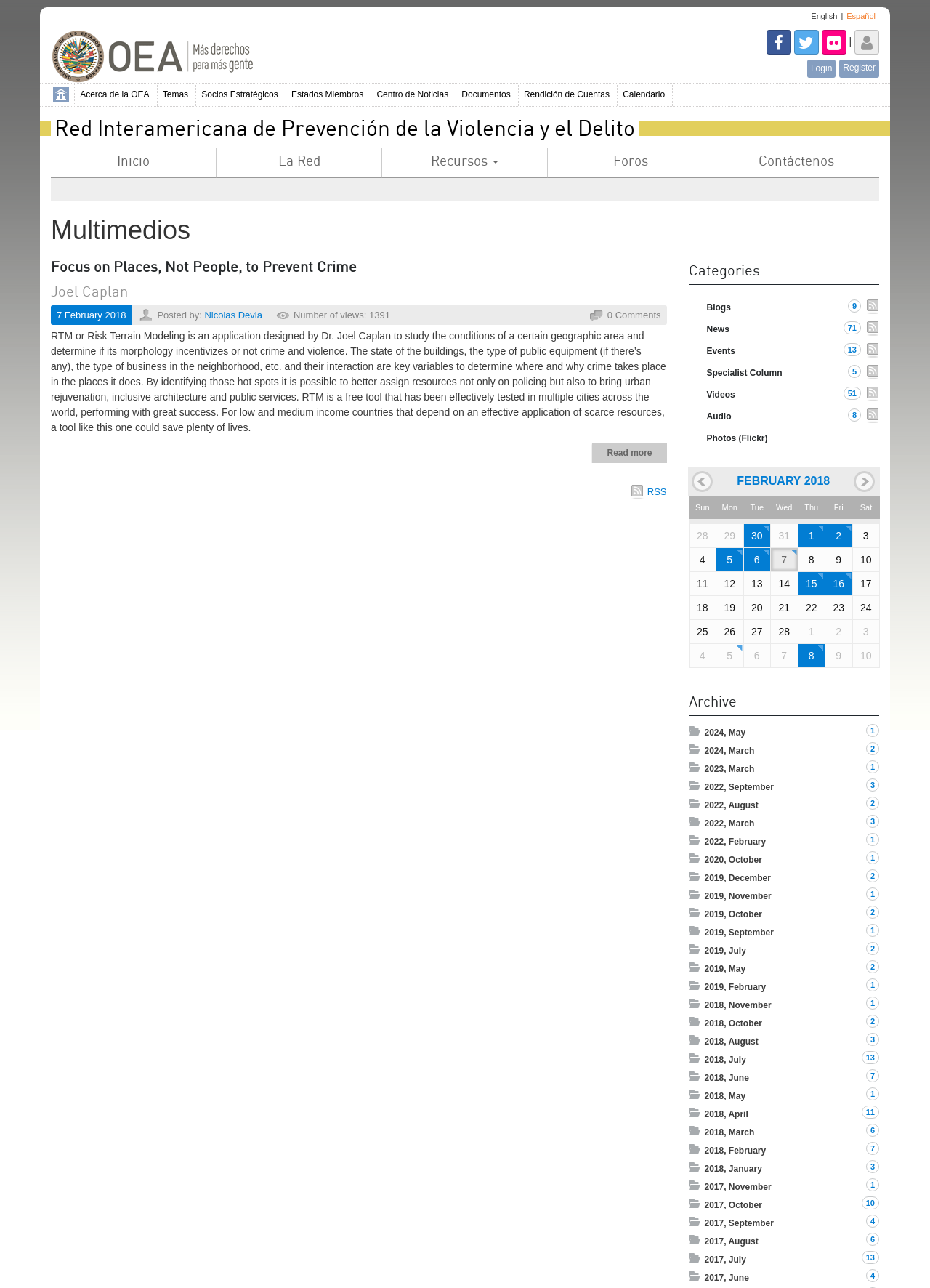Locate the bounding box for the described UI element: "Photos (Flickr)". Ensure the coordinates are four float numbers between 0 and 1, formatted as [left, top, right, bottom].

[0.752, 0.335, 0.945, 0.346]